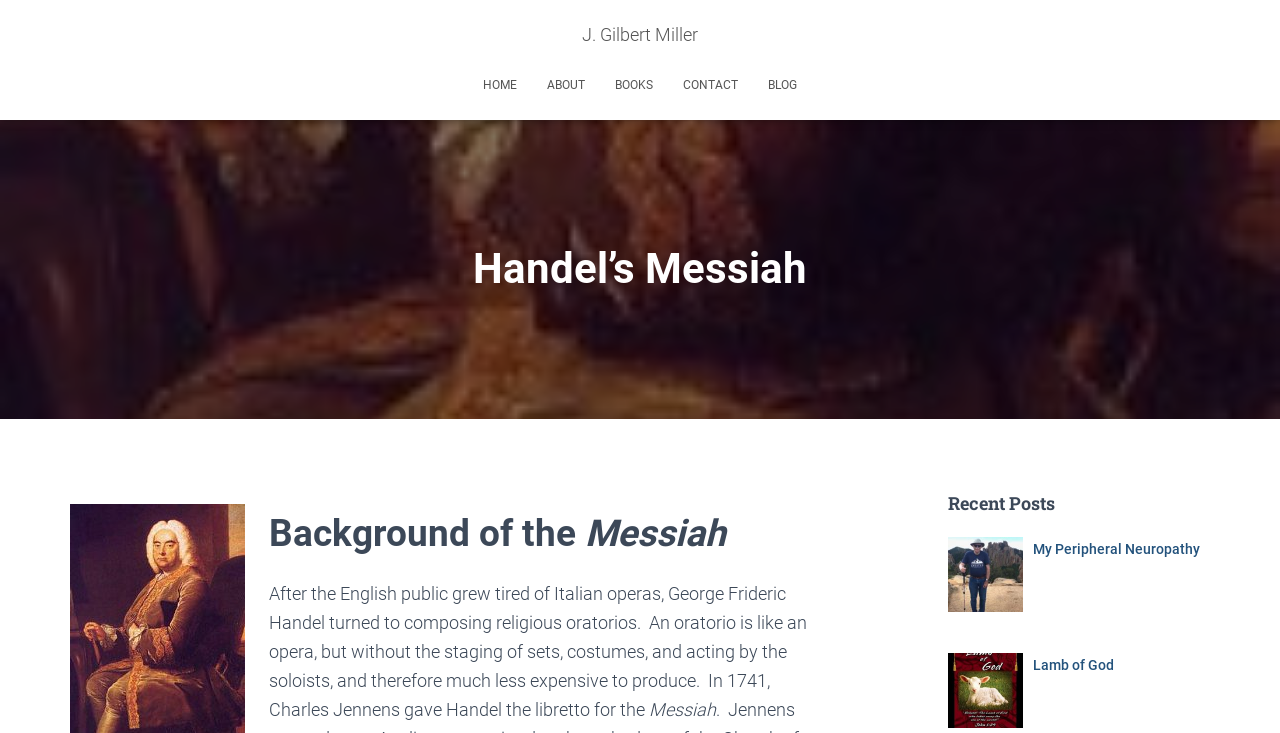Pinpoint the bounding box coordinates of the element that must be clicked to accomplish the following instruction: "Return to departures". The coordinates should be in the format of four float numbers between 0 and 1, i.e., [left, top, right, bottom].

None